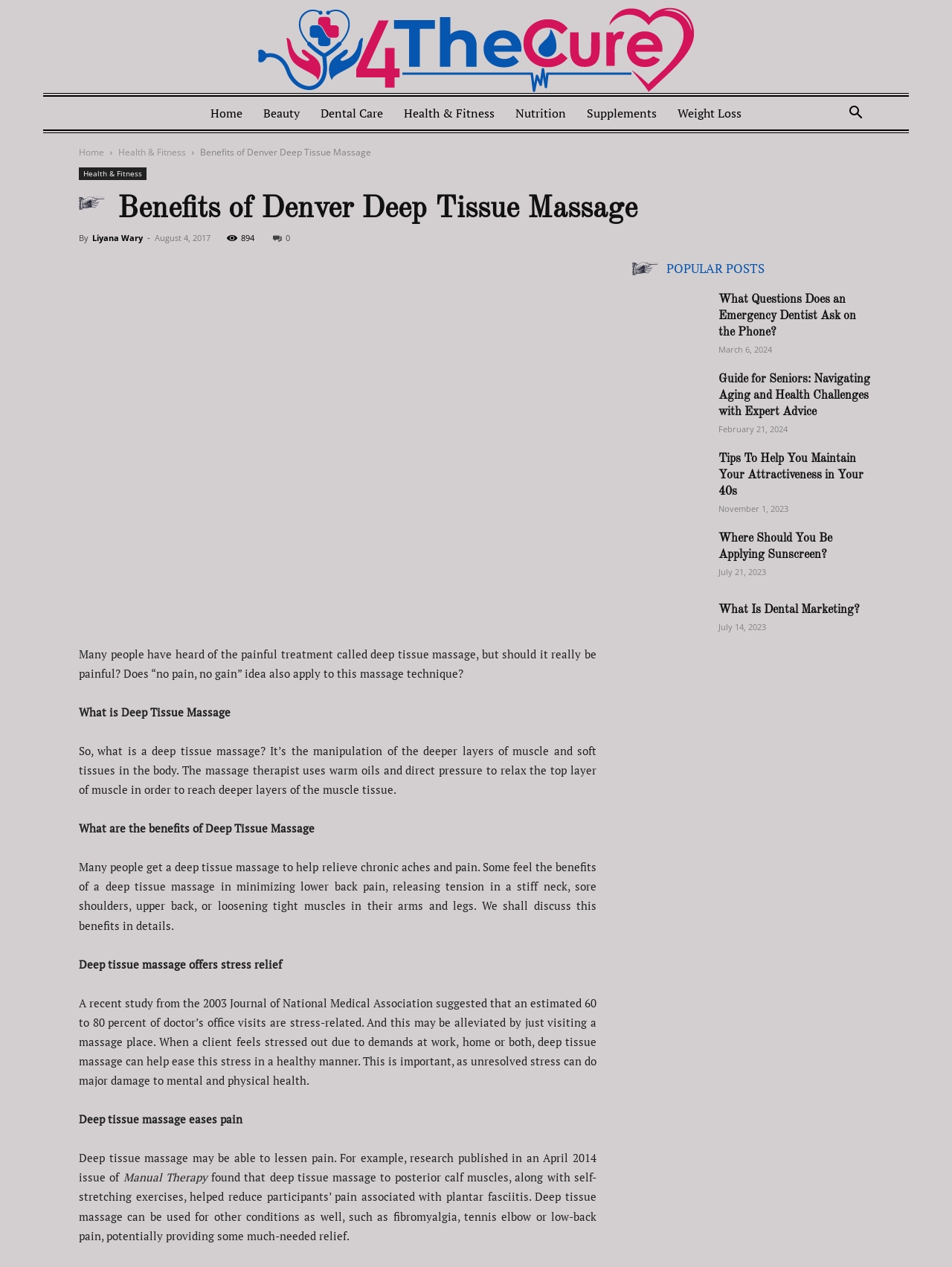Identify the headline of the webpage and generate its text content.

Benefits of Denver Deep Tissue Massage